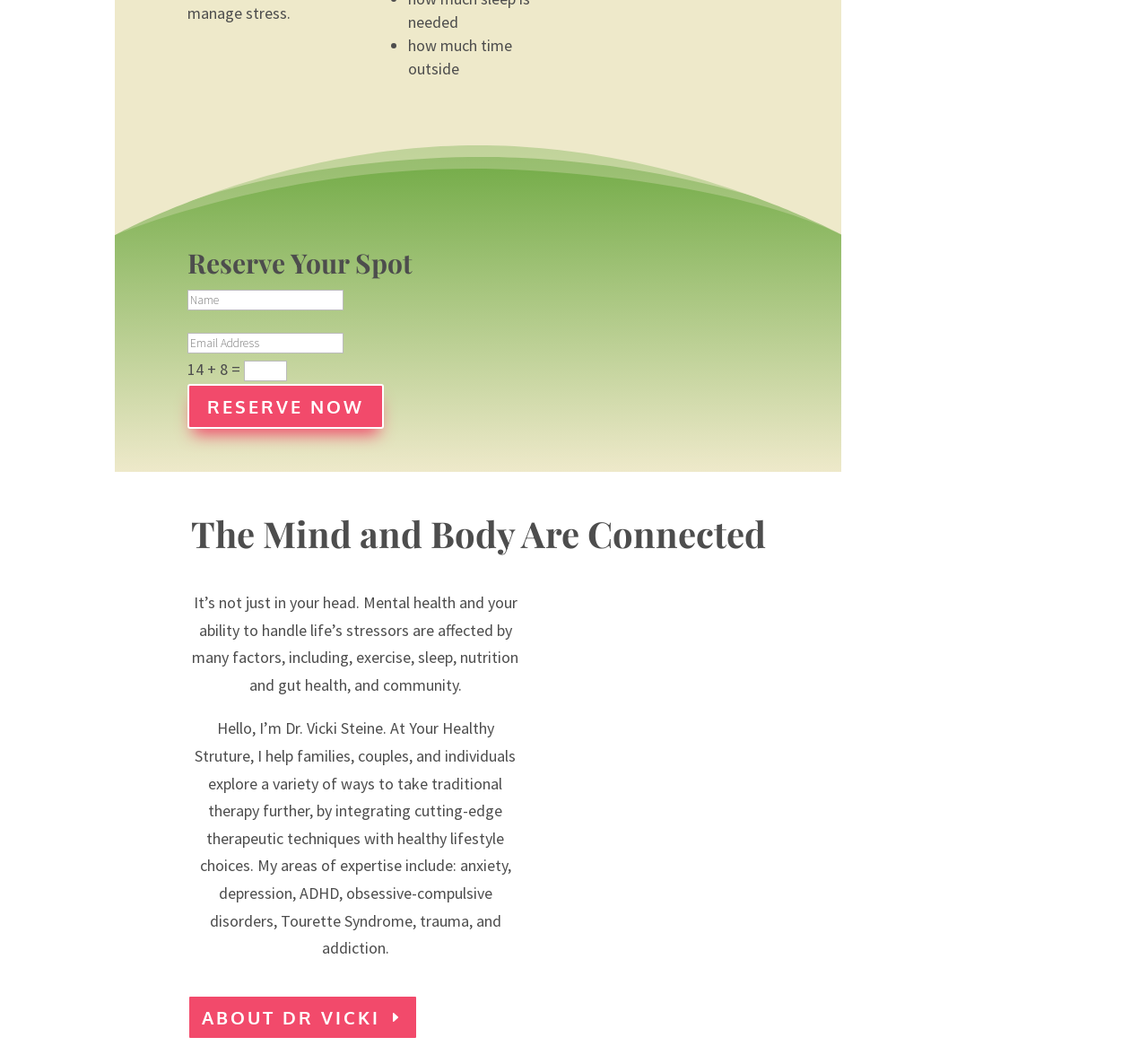Determine the bounding box for the UI element described here: "About Dr Vicki".

[0.163, 0.951, 0.364, 0.994]